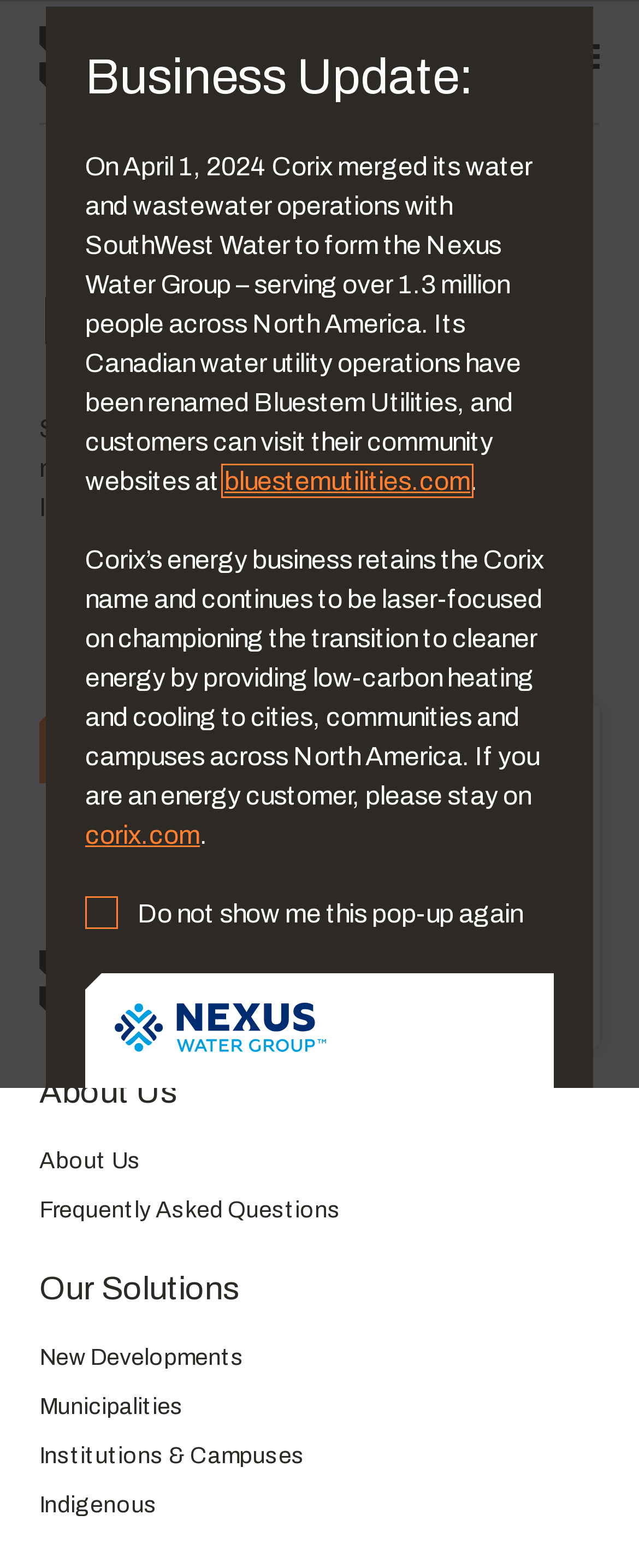Find the bounding box coordinates of the area to click in order to follow the instruction: "Click the Corix Logo".

[0.062, 0.001, 0.574, 0.078]